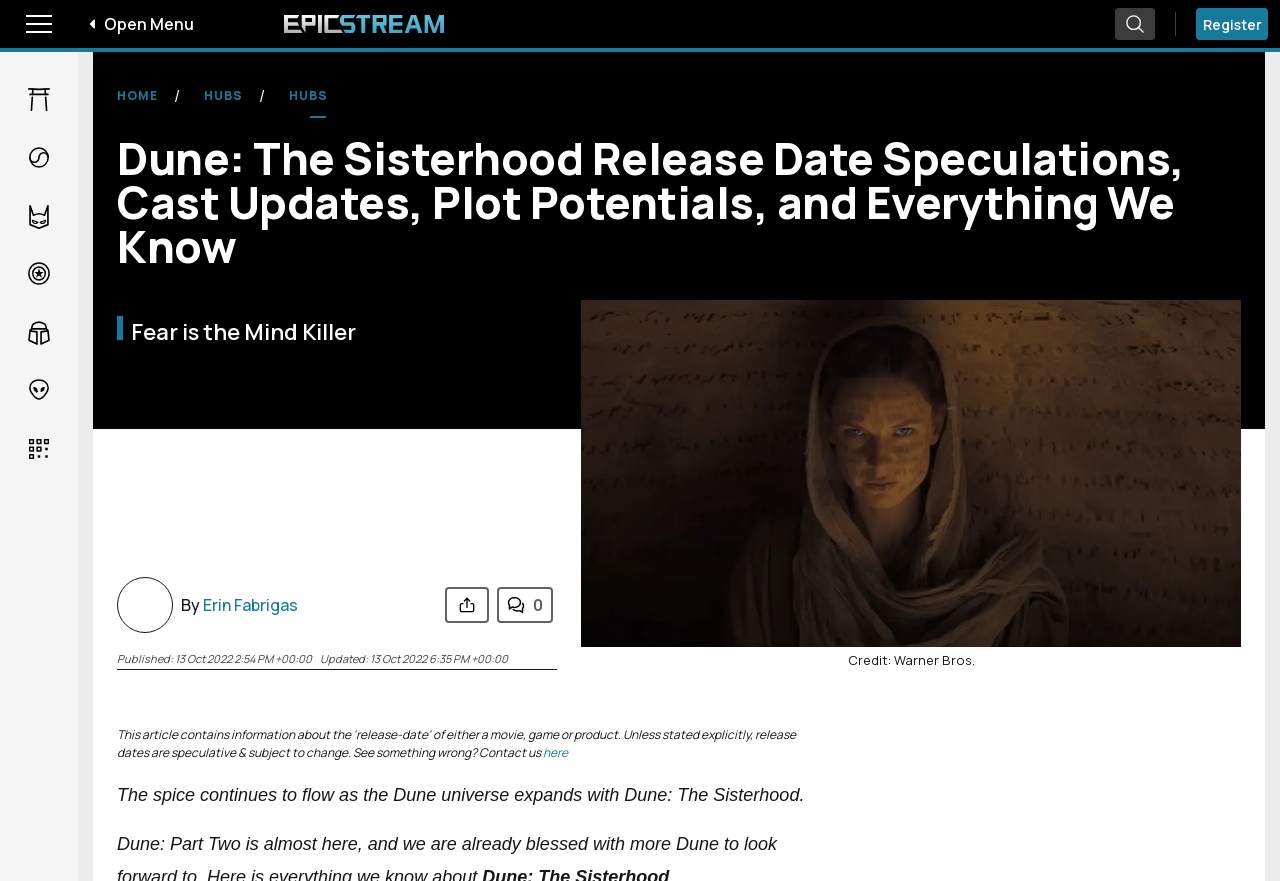Please specify the bounding box coordinates for the clickable region that will help you carry out the instruction: "Read the article about Ninja Kamui Anime".

[0.735, 0.84, 0.97, 0.963]